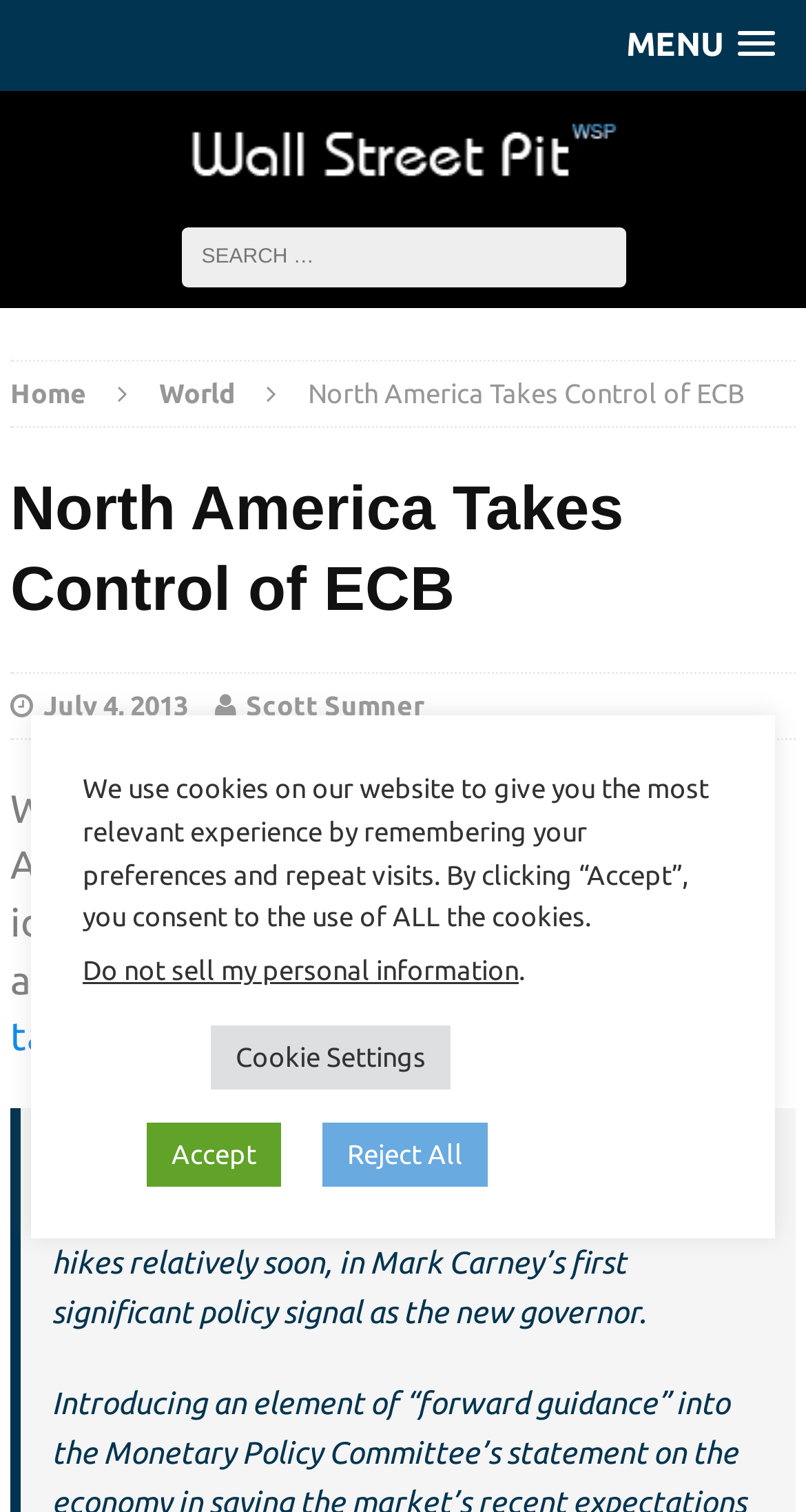Please identify the bounding box coordinates of the element I should click to complete this instruction: 'Search for something'. The coordinates should be given as four float numbers between 0 and 1, like this: [left, top, right, bottom].

[0.224, 0.15, 0.776, 0.19]